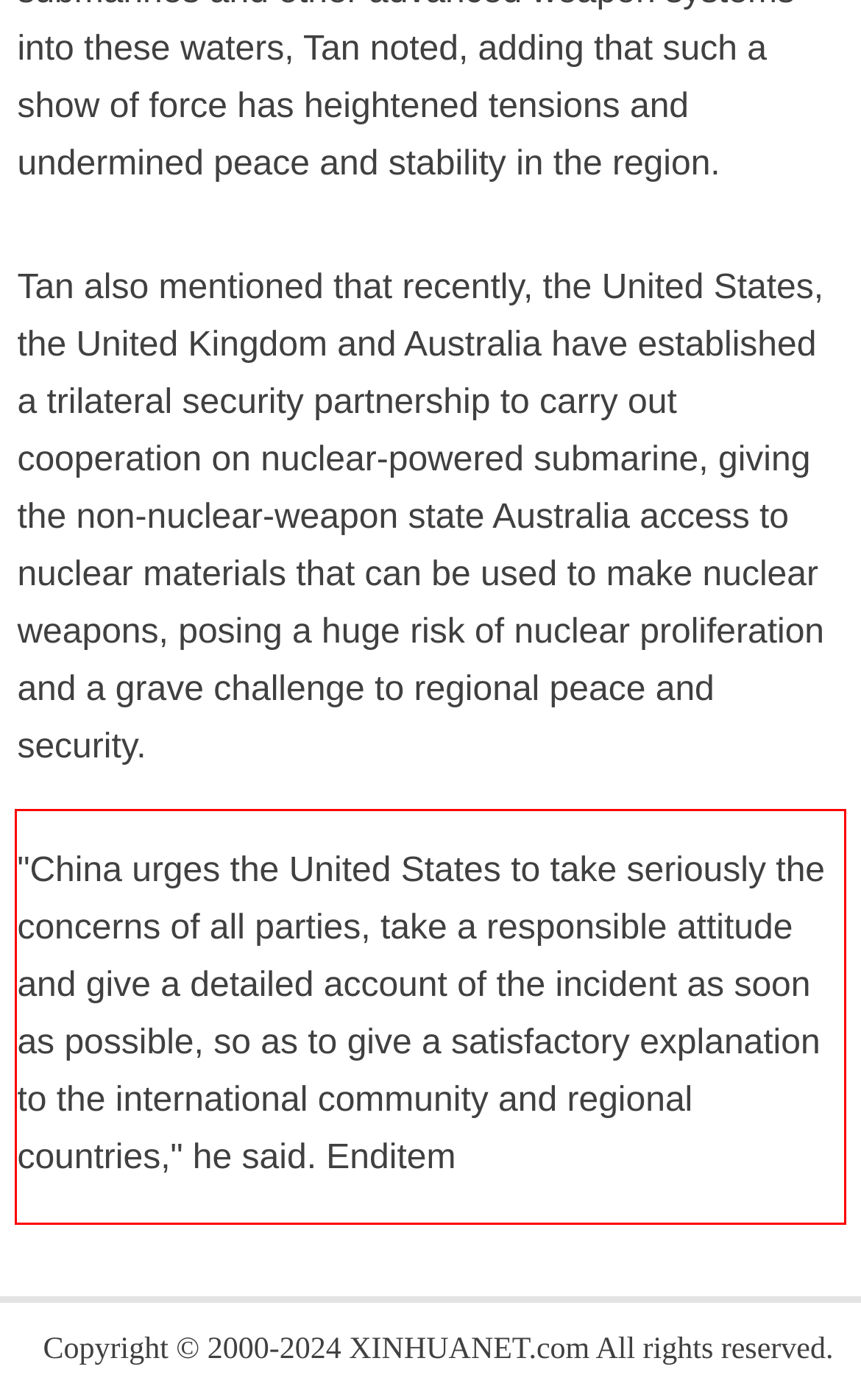Please recognize and transcribe the text located inside the red bounding box in the webpage image.

"China urges the United States to take seriously the concerns of all parties, take a responsible attitude and give a detailed account of the incident as soon as possible, so as to give a satisfactory explanation to the international community and regional countries," he said. Enditem